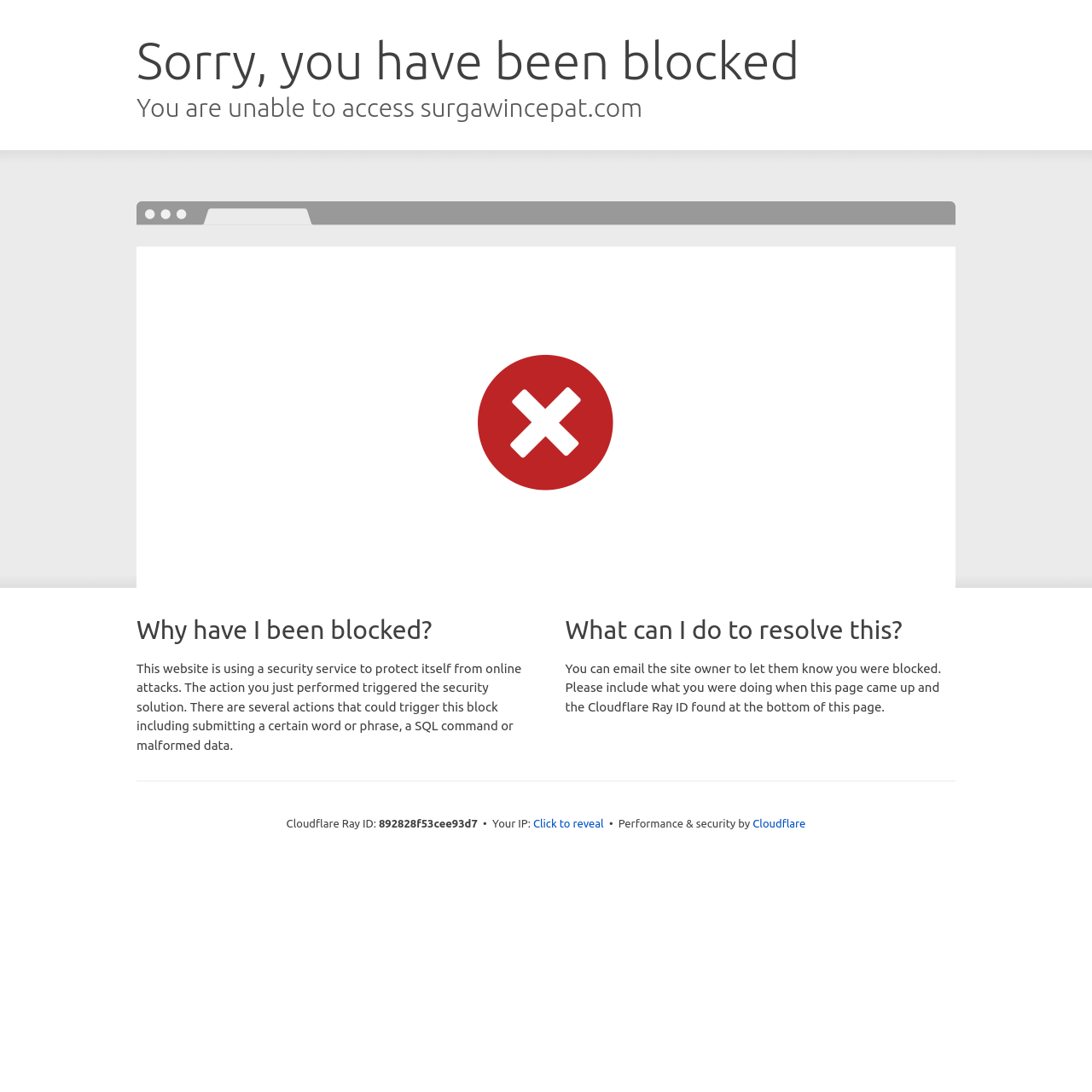What can be done to resolve the block?
Analyze the image and deliver a detailed answer to the question.

The text 'You can email the site owner to let them know you were blocked. Please include what you were doing when this page came up and the Cloudflare Ray ID found at the bottom of this page.' suggests that emailing the site owner is a possible solution to resolve the block.